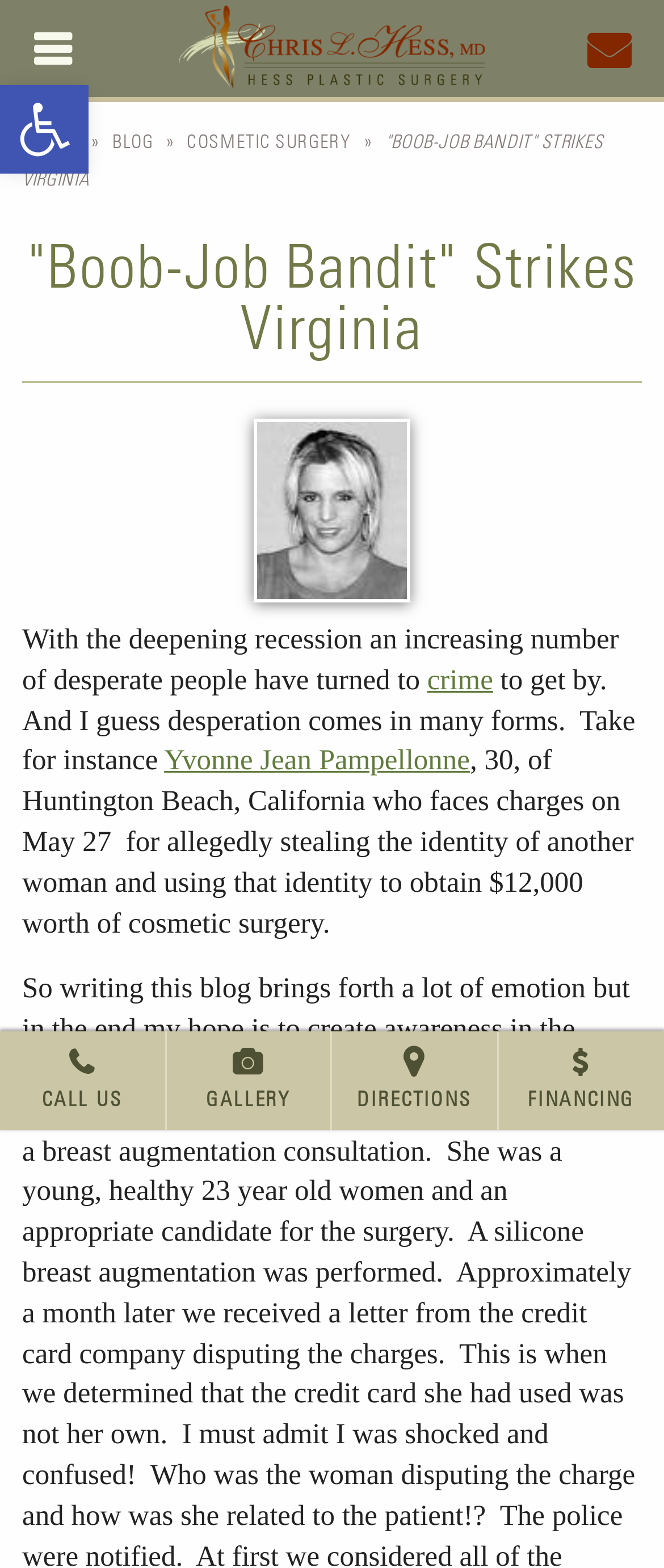Could you determine the bounding box coordinates of the clickable element to complete the instruction: "Read about cosmetic surgery"? Provide the coordinates as four float numbers between 0 and 1, i.e., [left, top, right, bottom].

[0.281, 0.085, 0.53, 0.097]